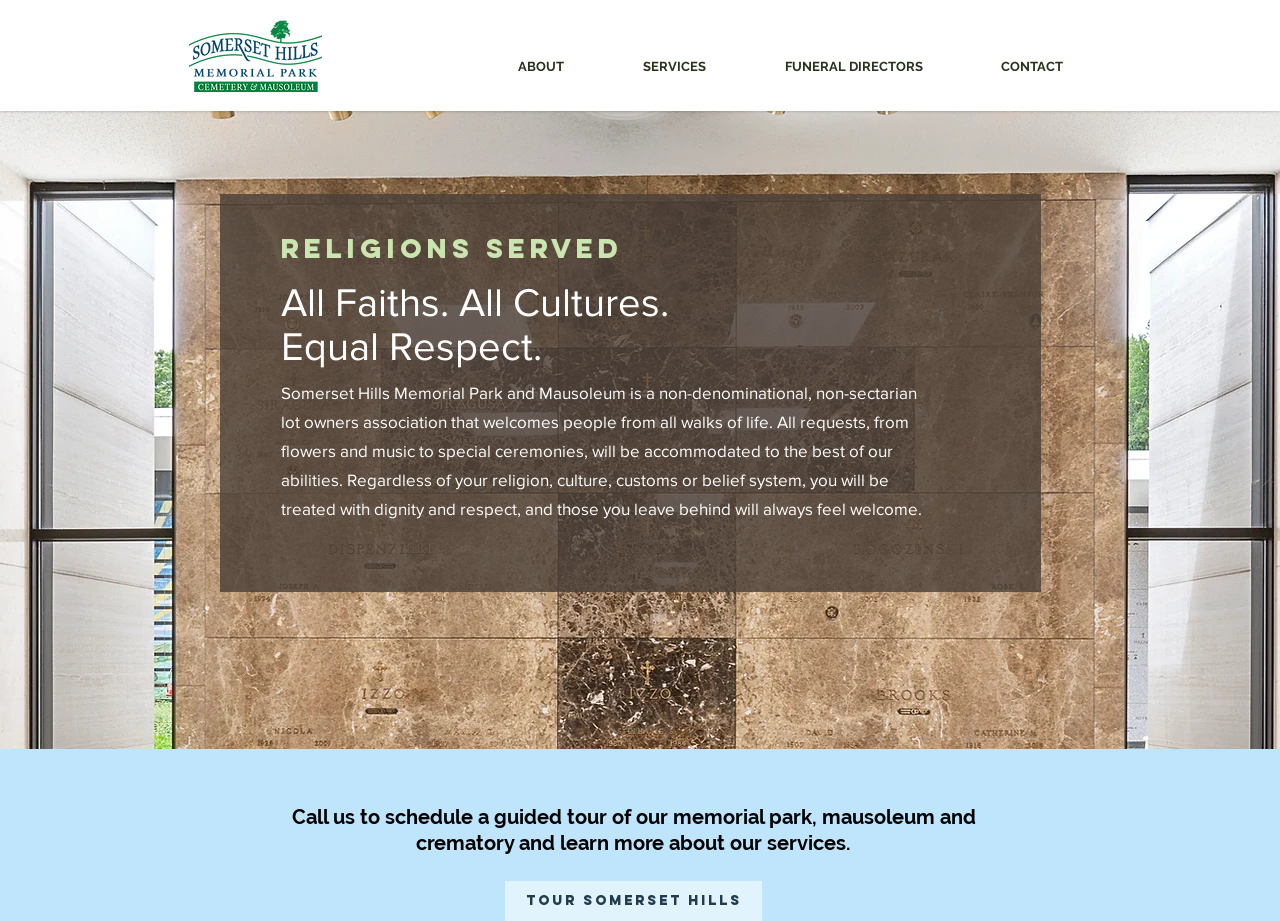Observe the image and answer the following question in detail: What is the name of the logo image?

I found this information in the image element which has the filename 'SHMP 2C Logo.png'.